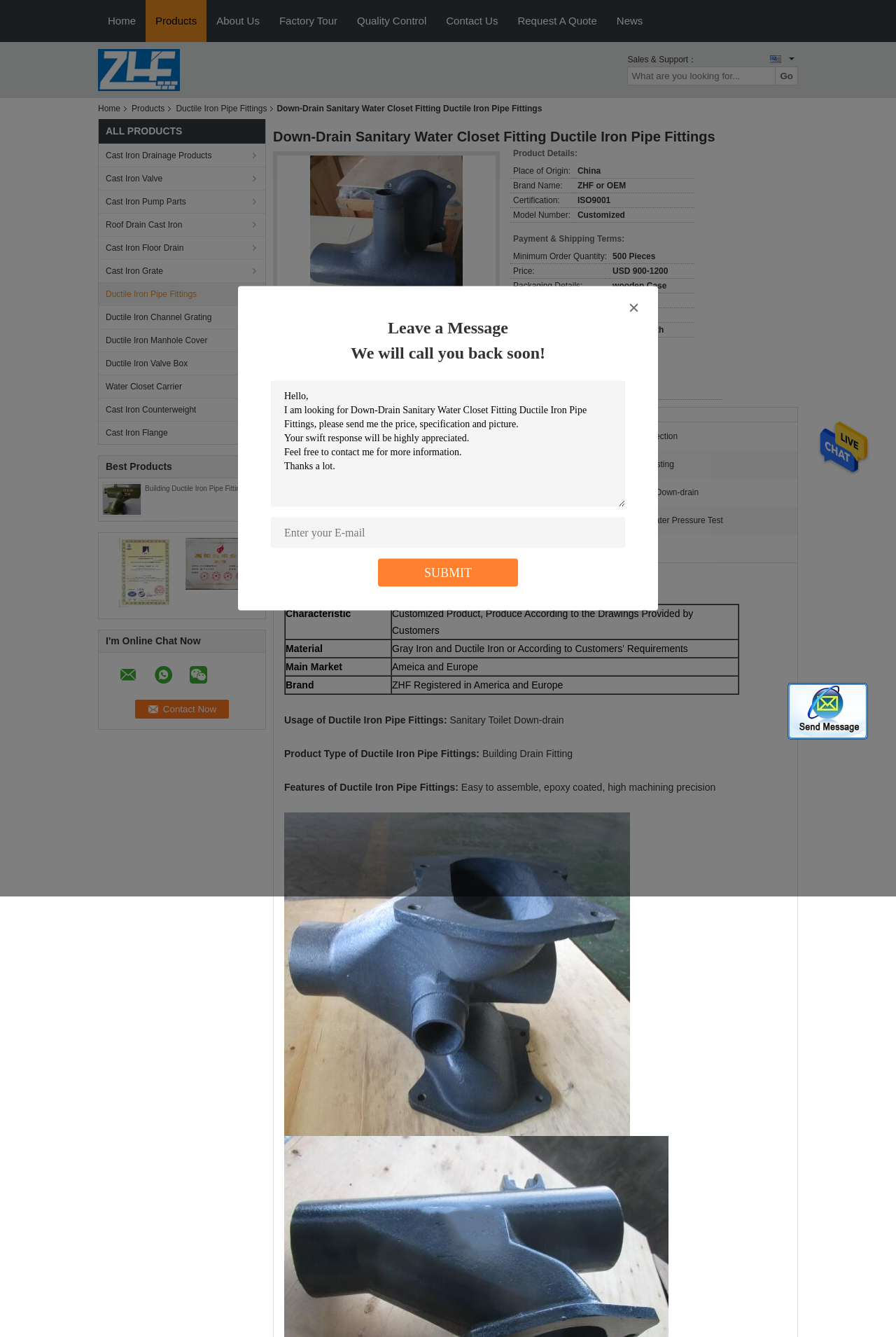What is the purpose of the 'Leave a Message' section?
Please provide a single word or phrase as your answer based on the screenshot.

To contact the company